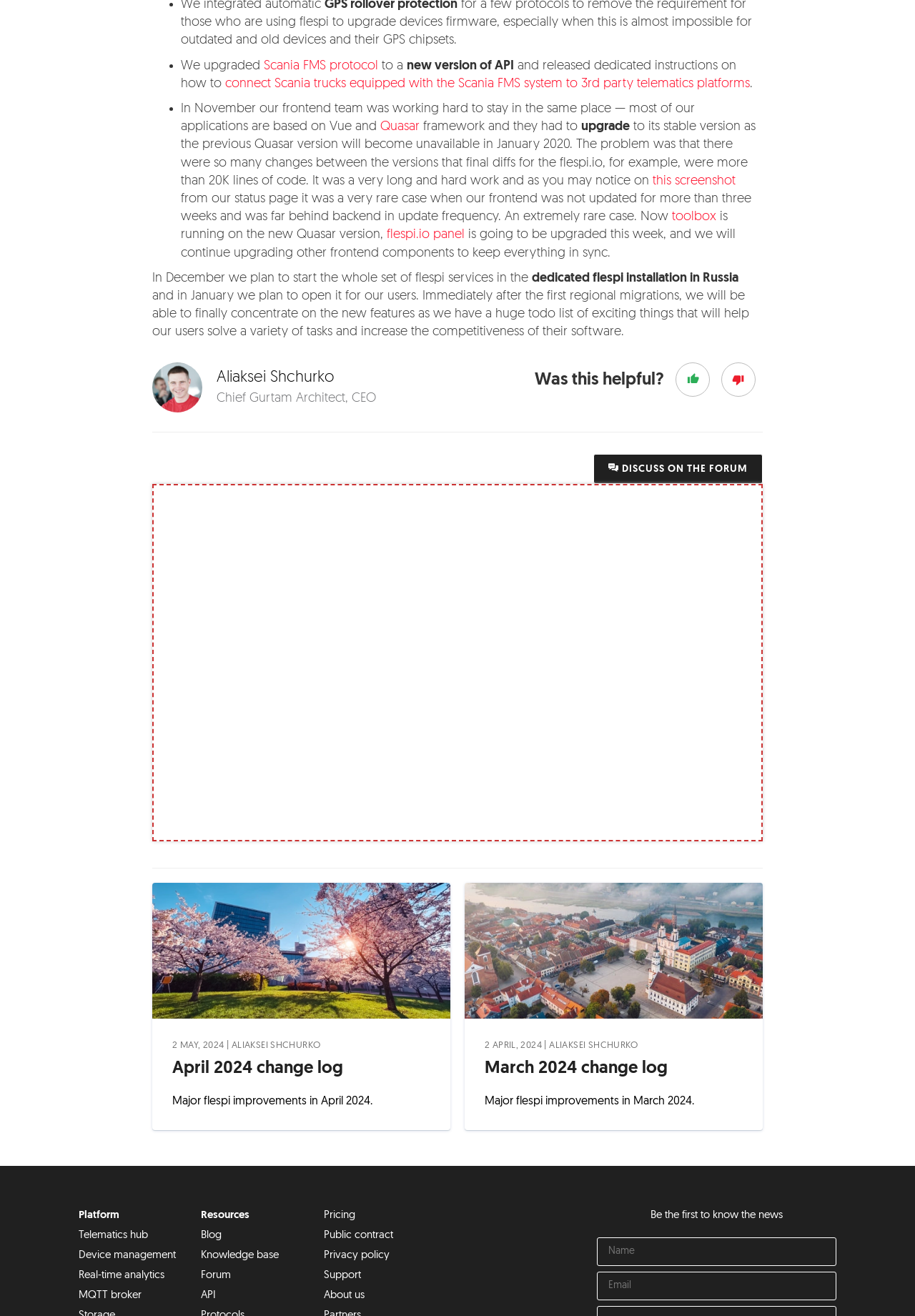What is the name of the platform being discussed in the article?
Please provide a single word or phrase as your answer based on the screenshot.

flespi